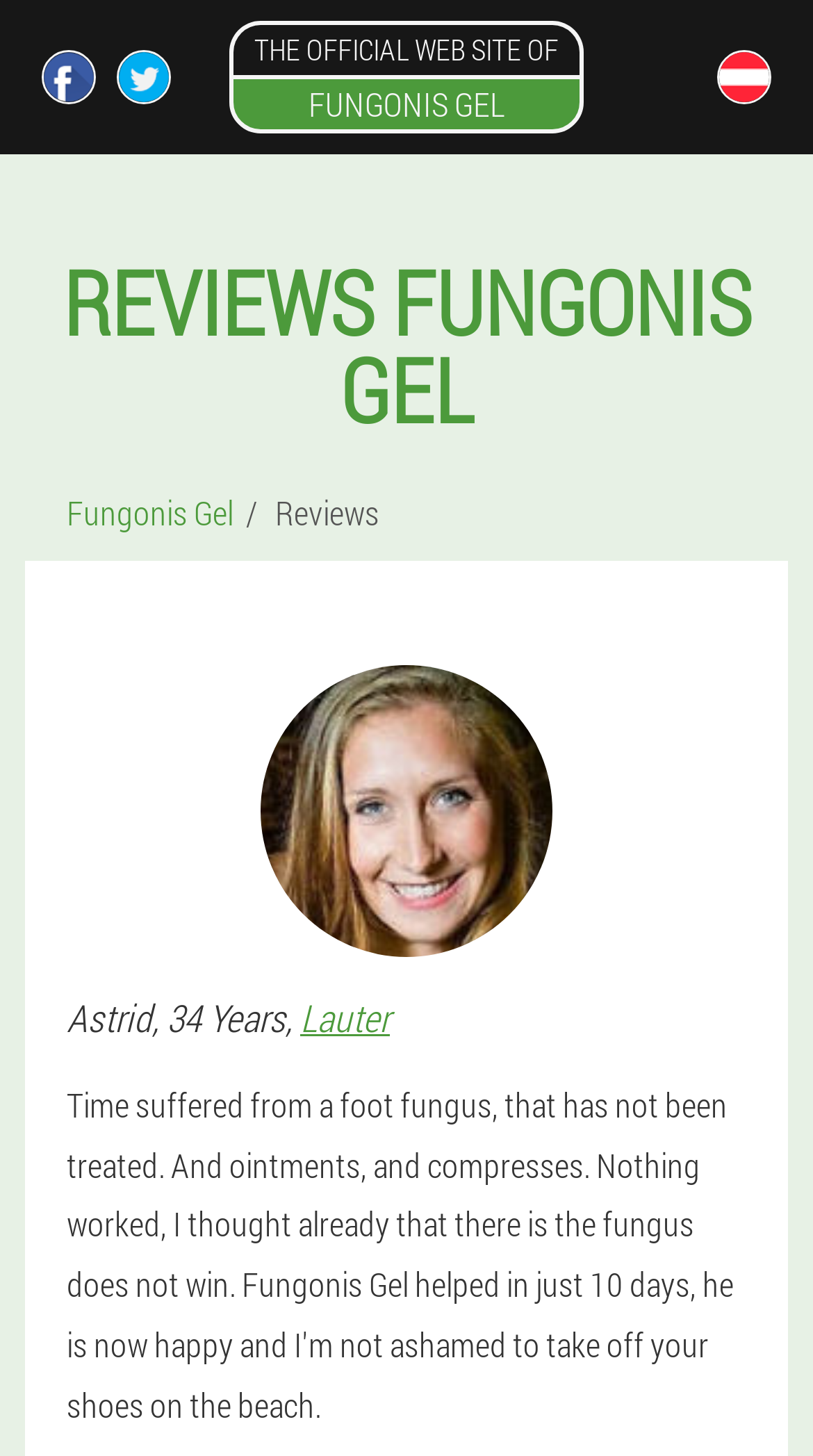Provide a one-word or one-phrase answer to the question:
What is the country represented by the flag?

Austria